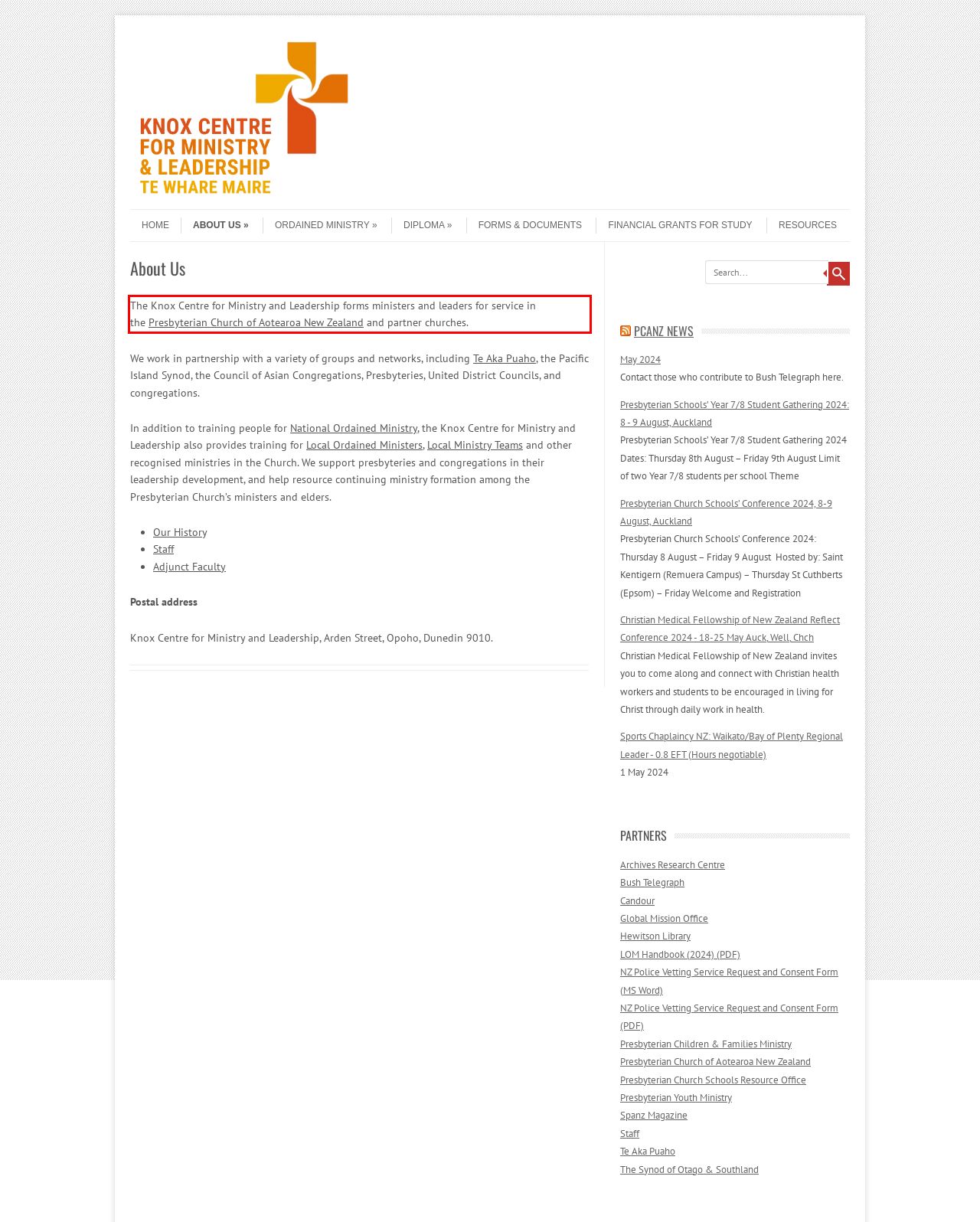You have a webpage screenshot with a red rectangle surrounding a UI element. Extract the text content from within this red bounding box.

The Knox Centre for Ministry and Leadership forms ministers and leaders for service in the Presbyterian Church of Aotearoa New Zealand and partner churches.